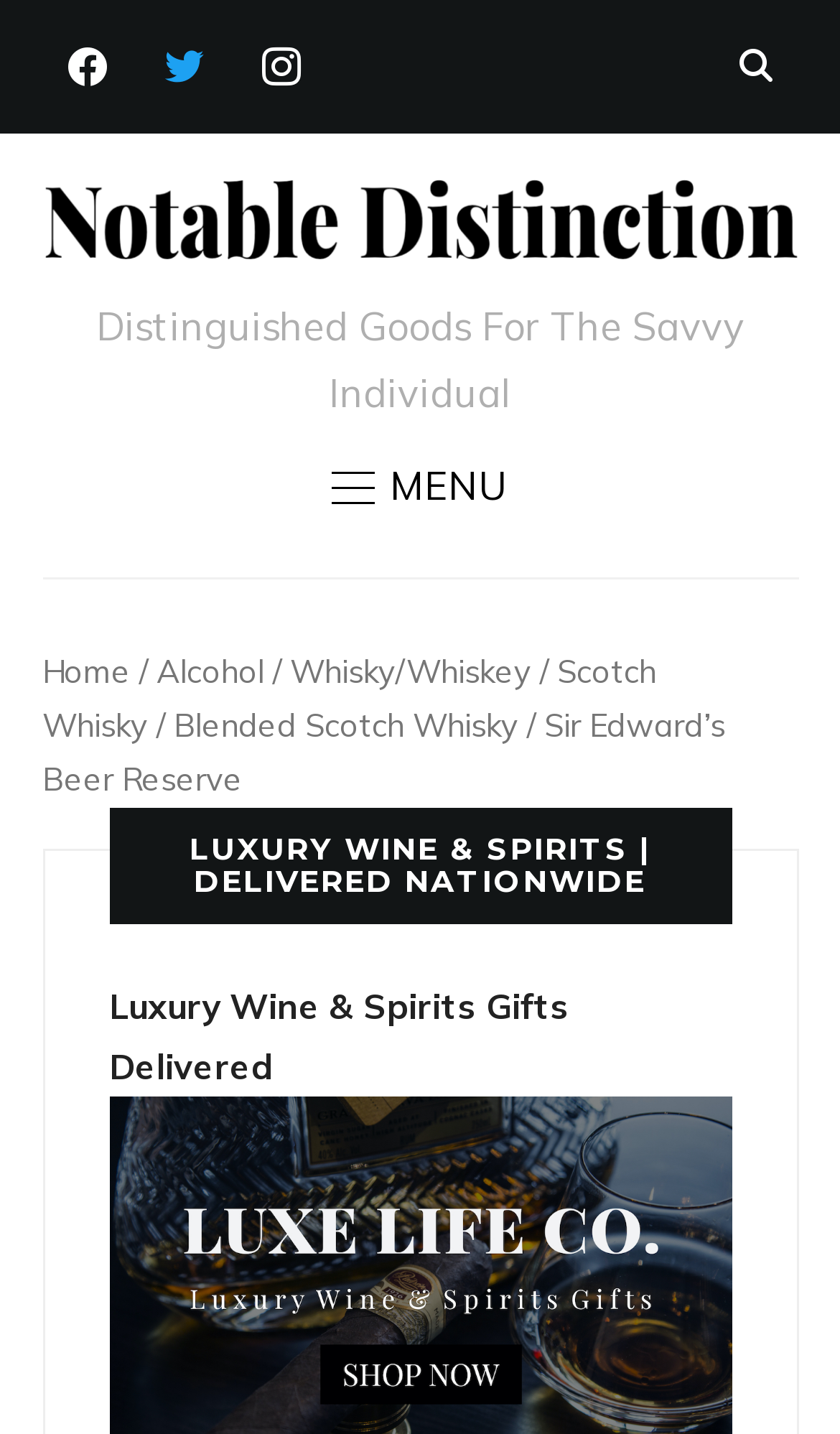What is the name of the company or brand?
Answer the question with detailed information derived from the image.

I found the answer by looking at the top of the webpage, where there is a link 'Notable Distinction' with an image, which suggests that it is the name of the company or brand.